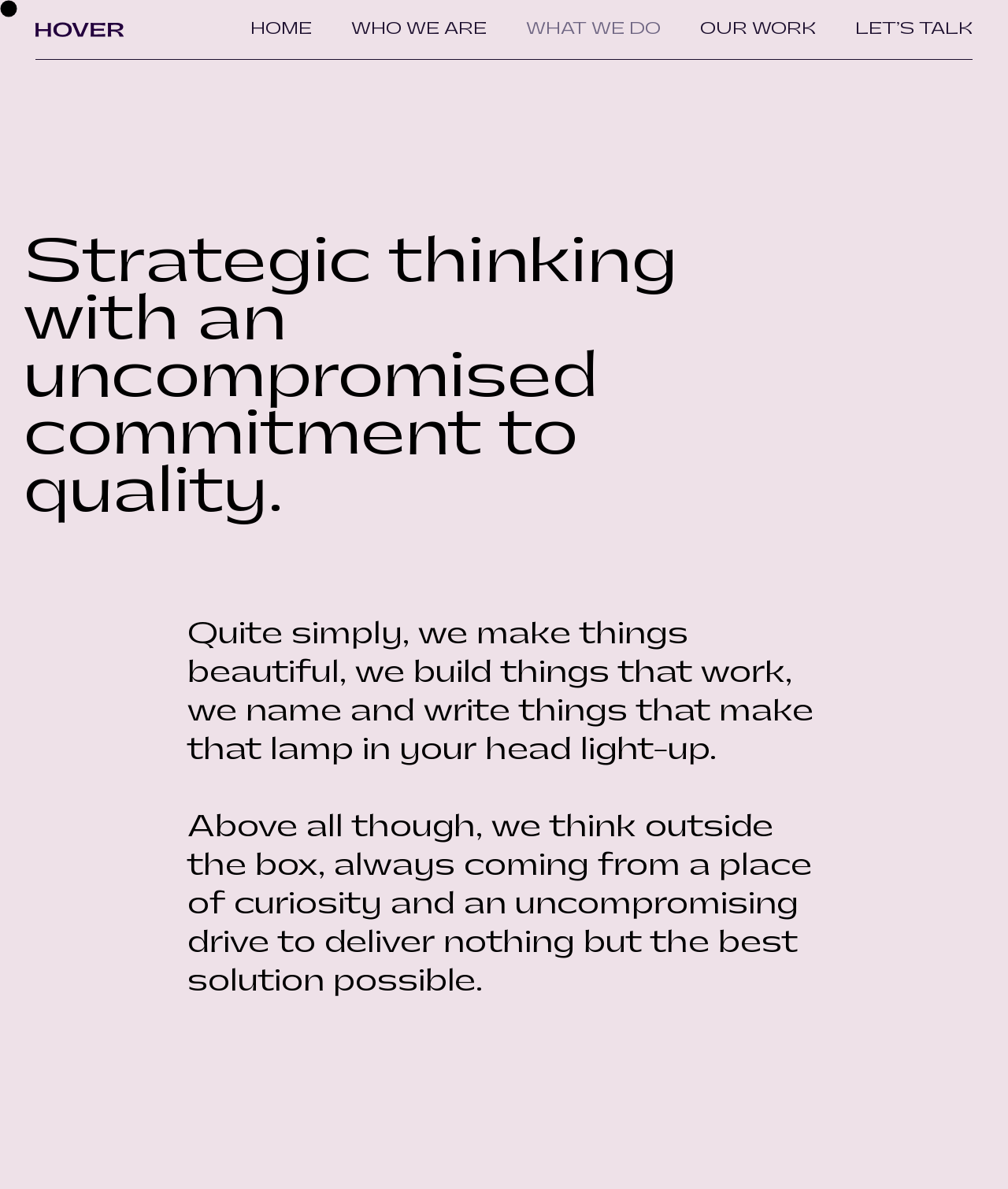Locate the bounding box of the UI element described in the following text: "title="Hover"".

[0.035, 0.012, 0.129, 0.038]